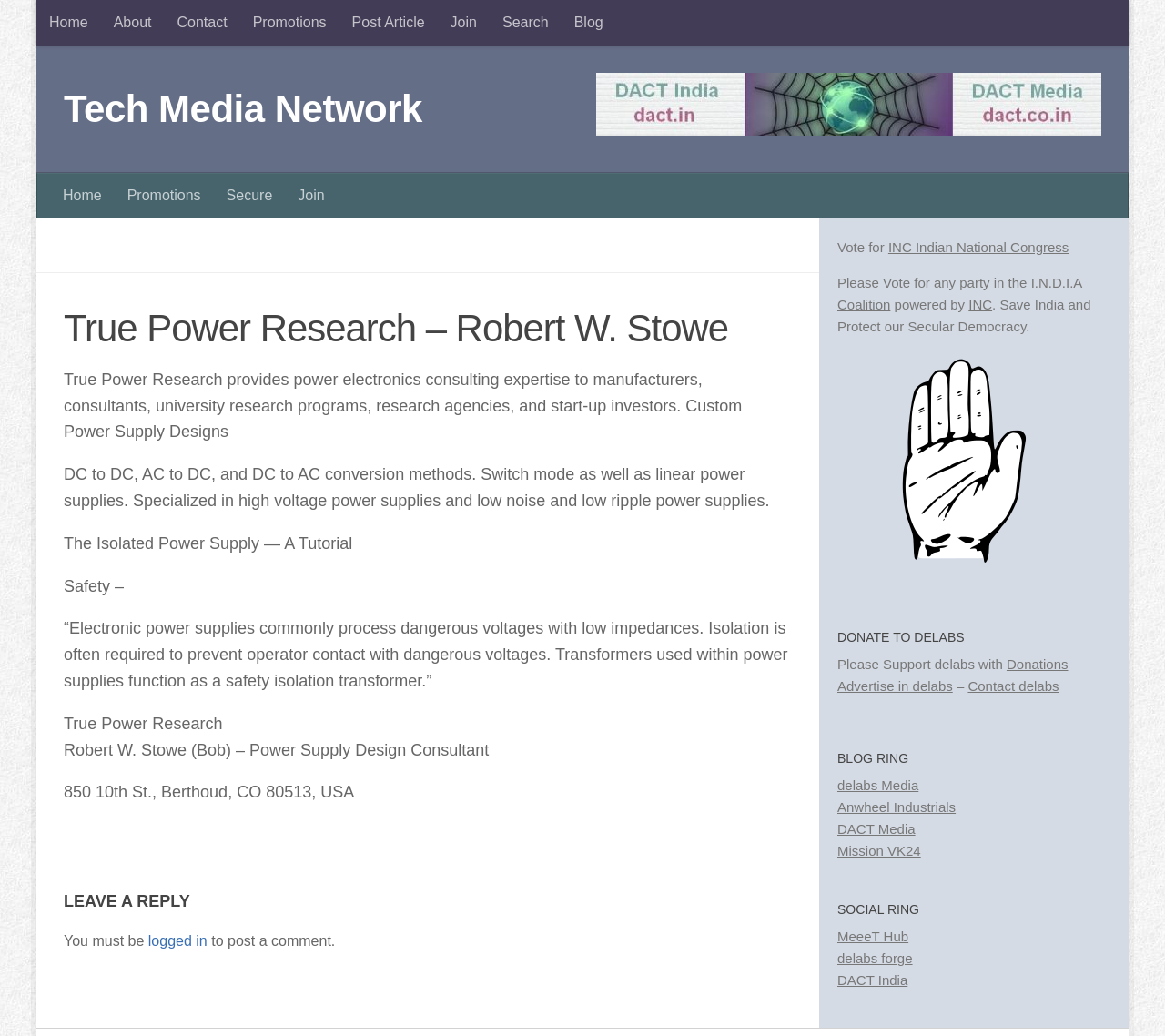Please provide the bounding box coordinates for the element that needs to be clicked to perform the instruction: "Click on the 'Join' link". The coordinates must consist of four float numbers between 0 and 1, formatted as [left, top, right, bottom].

[0.375, 0.0, 0.42, 0.044]